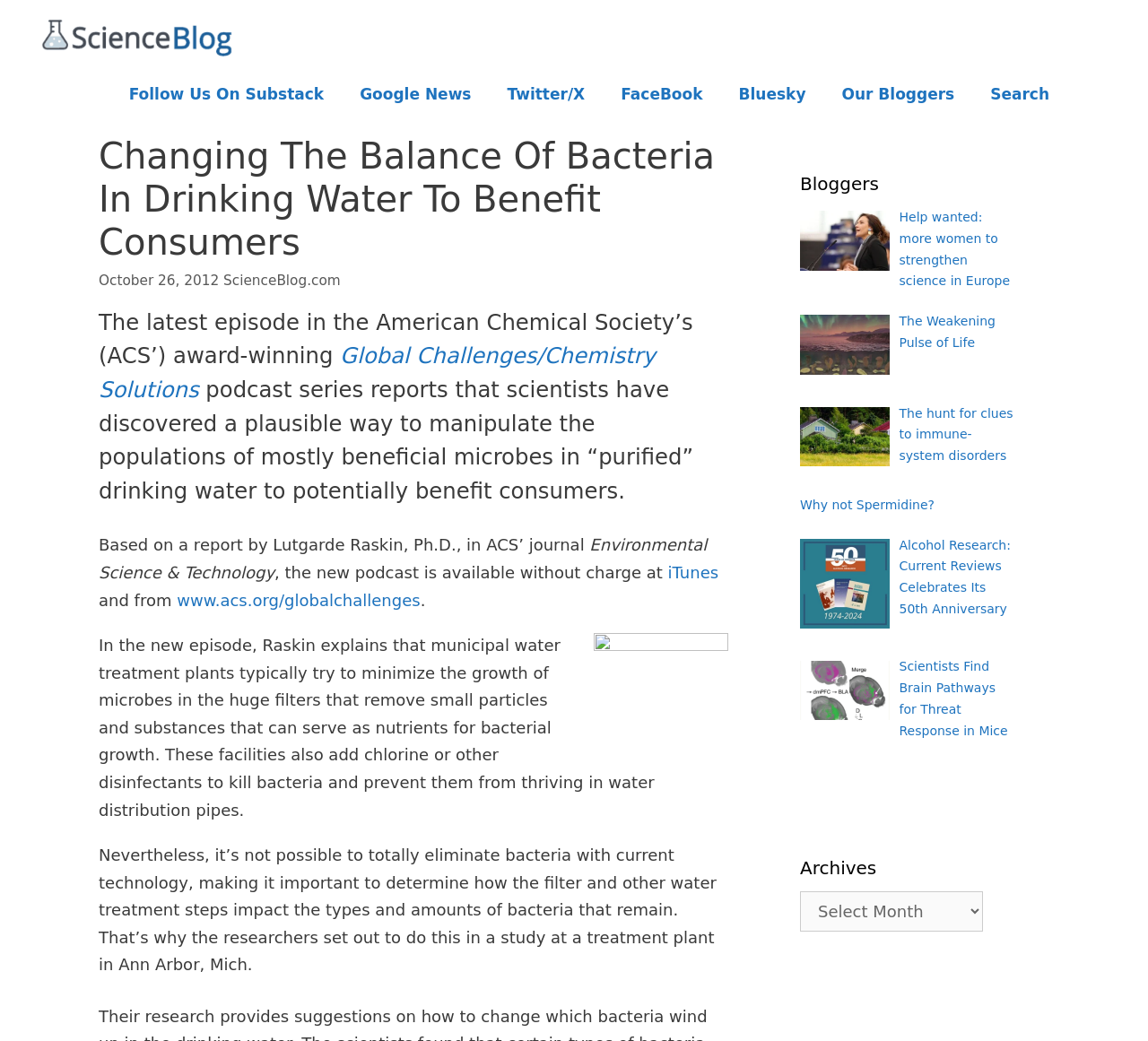Please specify the bounding box coordinates of the clickable region necessary for completing the following instruction: "Listen to the Global Challenges/Chemistry Solutions podcast on iTunes". The coordinates must consist of four float numbers between 0 and 1, i.e., [left, top, right, bottom].

[0.582, 0.541, 0.626, 0.559]